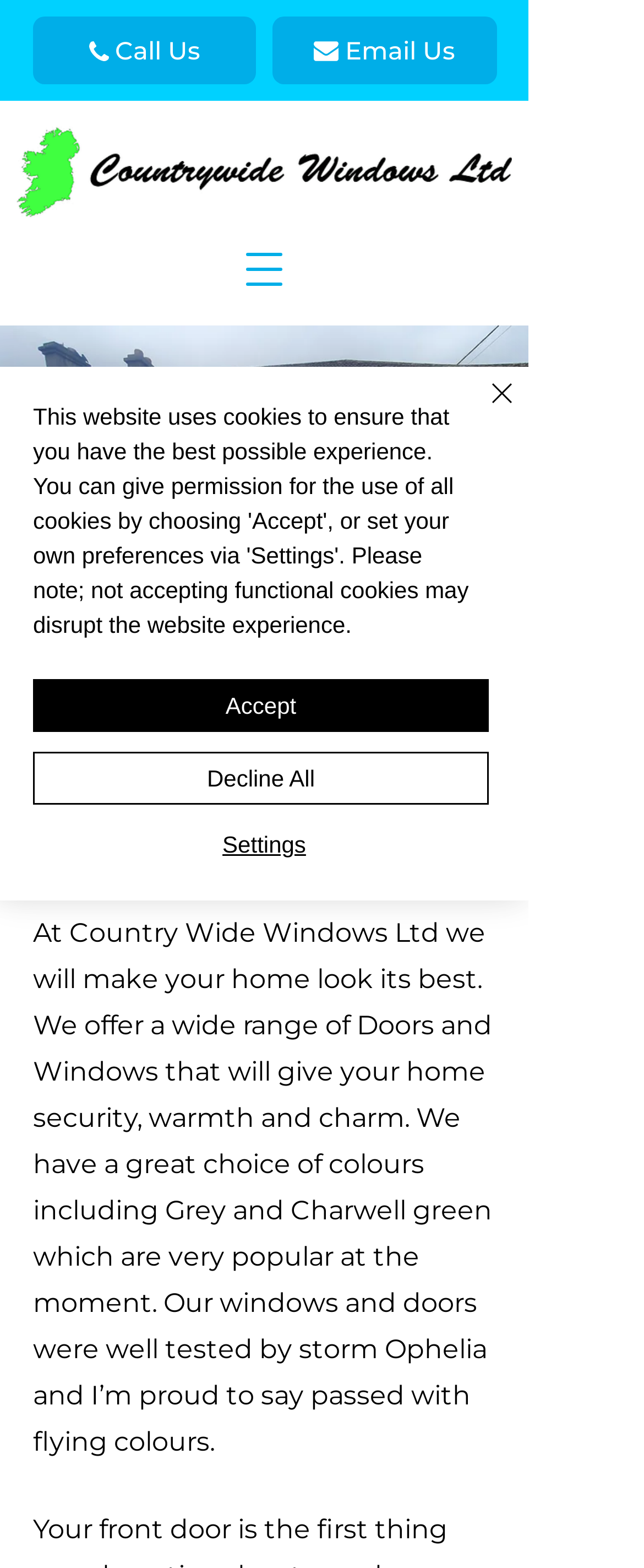Locate the bounding box coordinates of the area where you should click to accomplish the instruction: "Click the 'Call Us' link".

[0.051, 0.011, 0.397, 0.054]